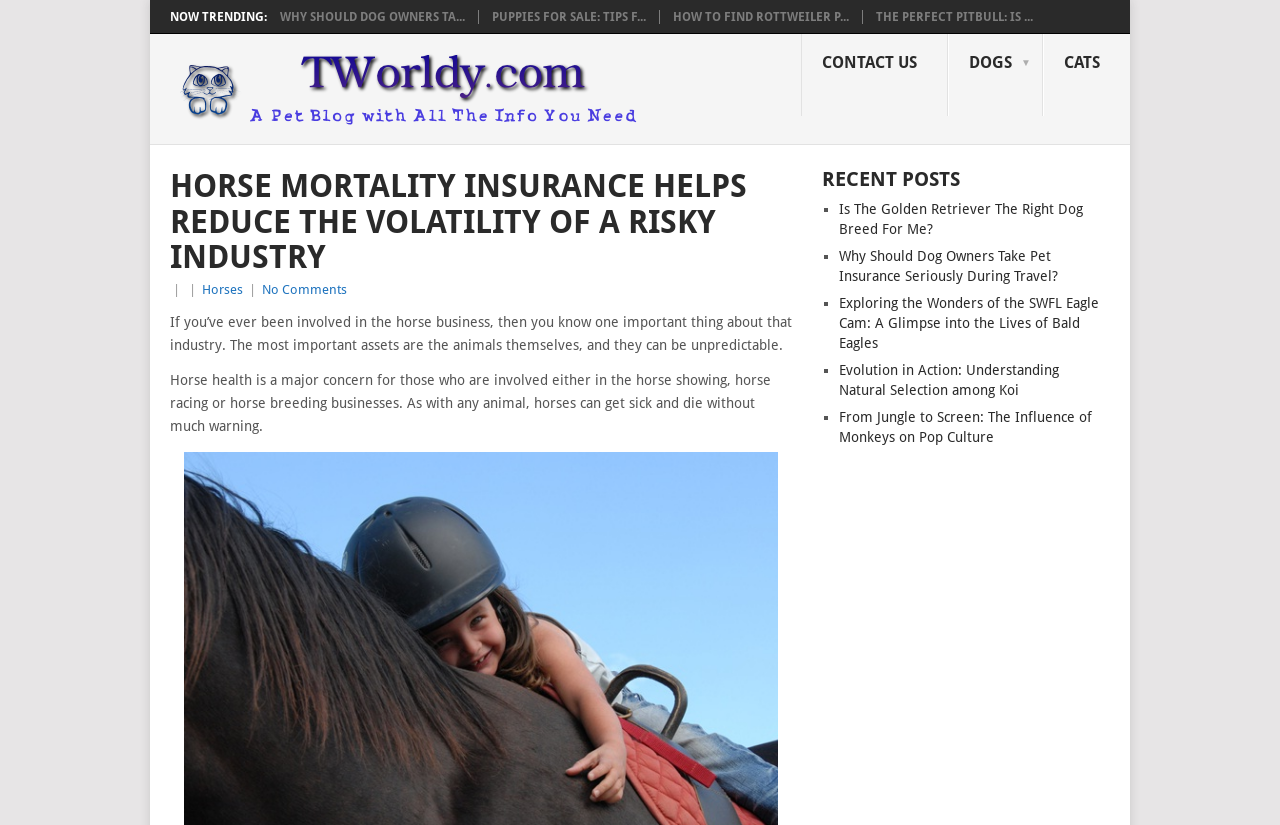Find the bounding box coordinates of the clickable element required to execute the following instruction: "Click on the link 'Is The Golden Retriever The Right Dog Breed For Me?'". Provide the coordinates as four float numbers between 0 and 1, i.e., [left, top, right, bottom].

[0.656, 0.244, 0.846, 0.288]